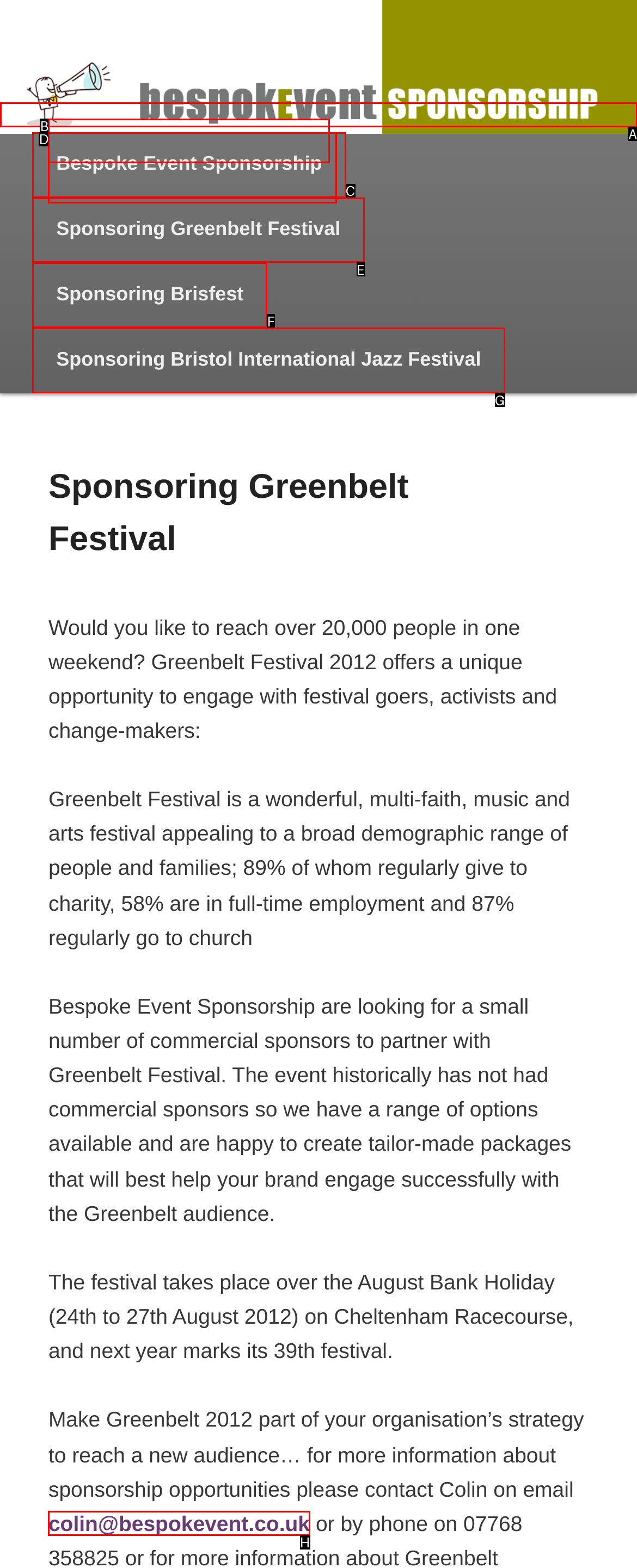Determine the HTML element that aligns with the description: colin@bespokevent.co.uk
Answer by stating the letter of the appropriate option from the available choices.

H